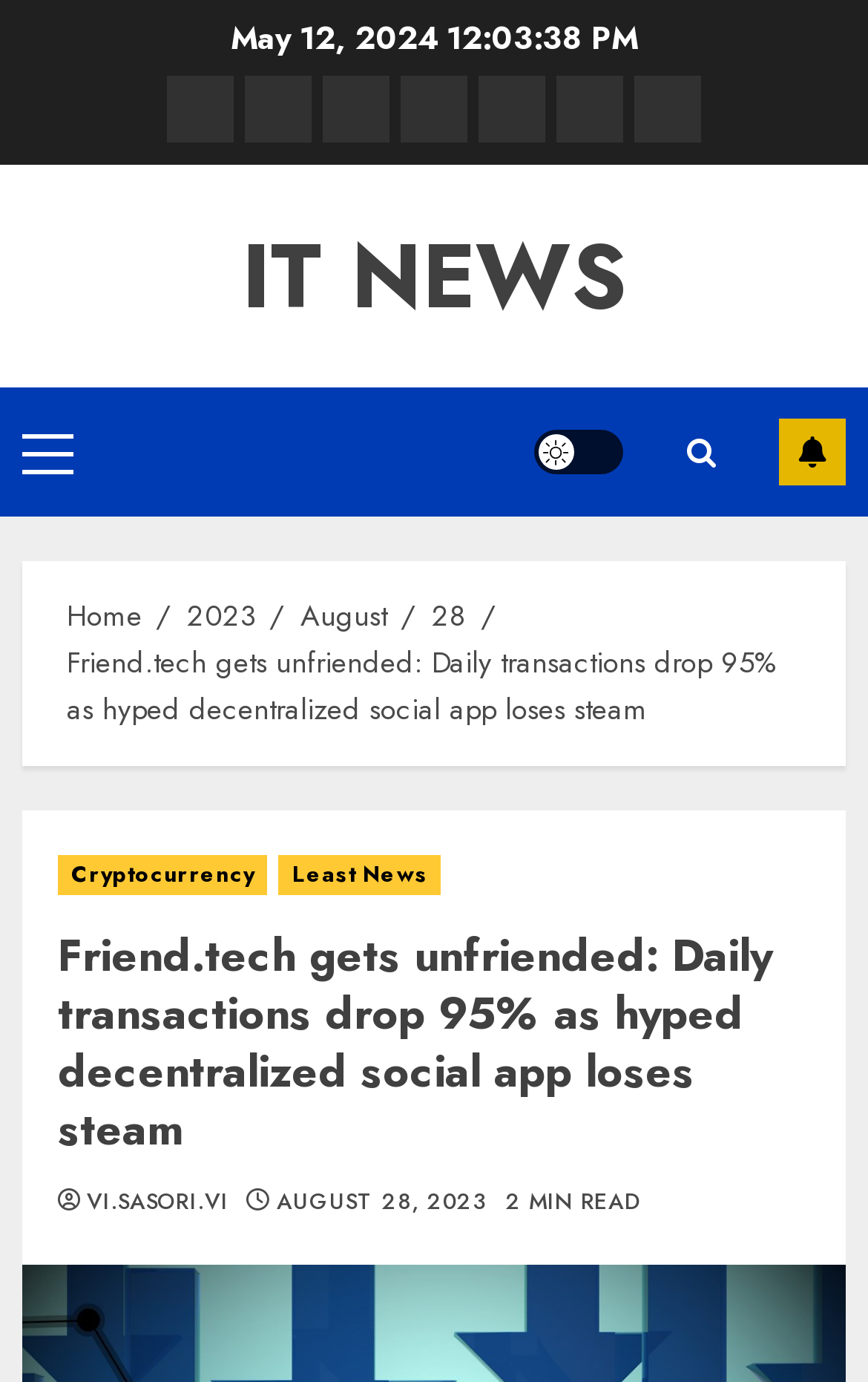Please locate the bounding box coordinates for the element that should be clicked to achieve the following instruction: "Subscribe to the newsletter". Ensure the coordinates are given as four float numbers between 0 and 1, i.e., [left, top, right, bottom].

[0.897, 0.303, 0.974, 0.351]